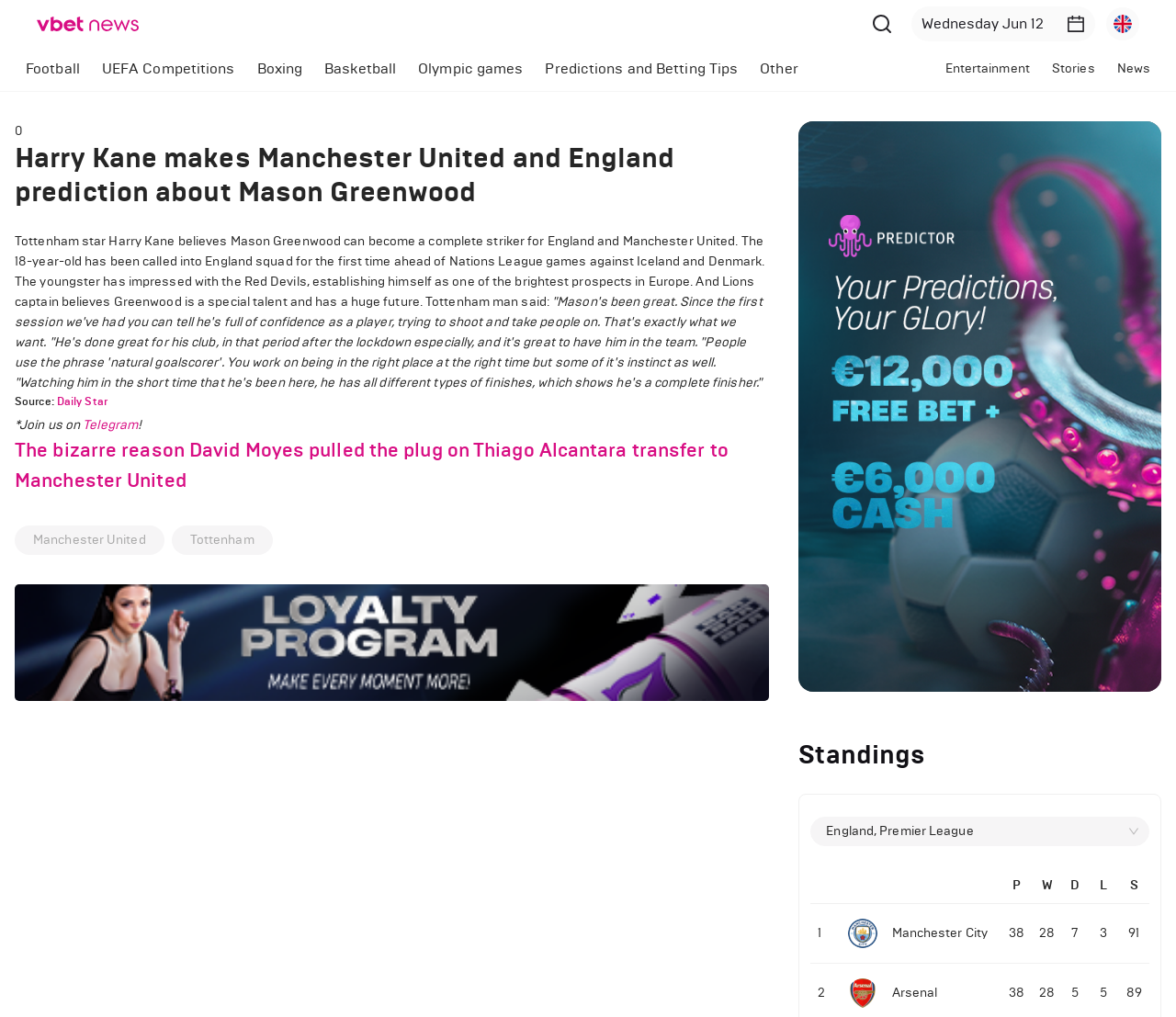Determine the bounding box coordinates for the area you should click to complete the following instruction: "Read the news about Harry Kane".

[0.012, 0.139, 0.654, 0.206]